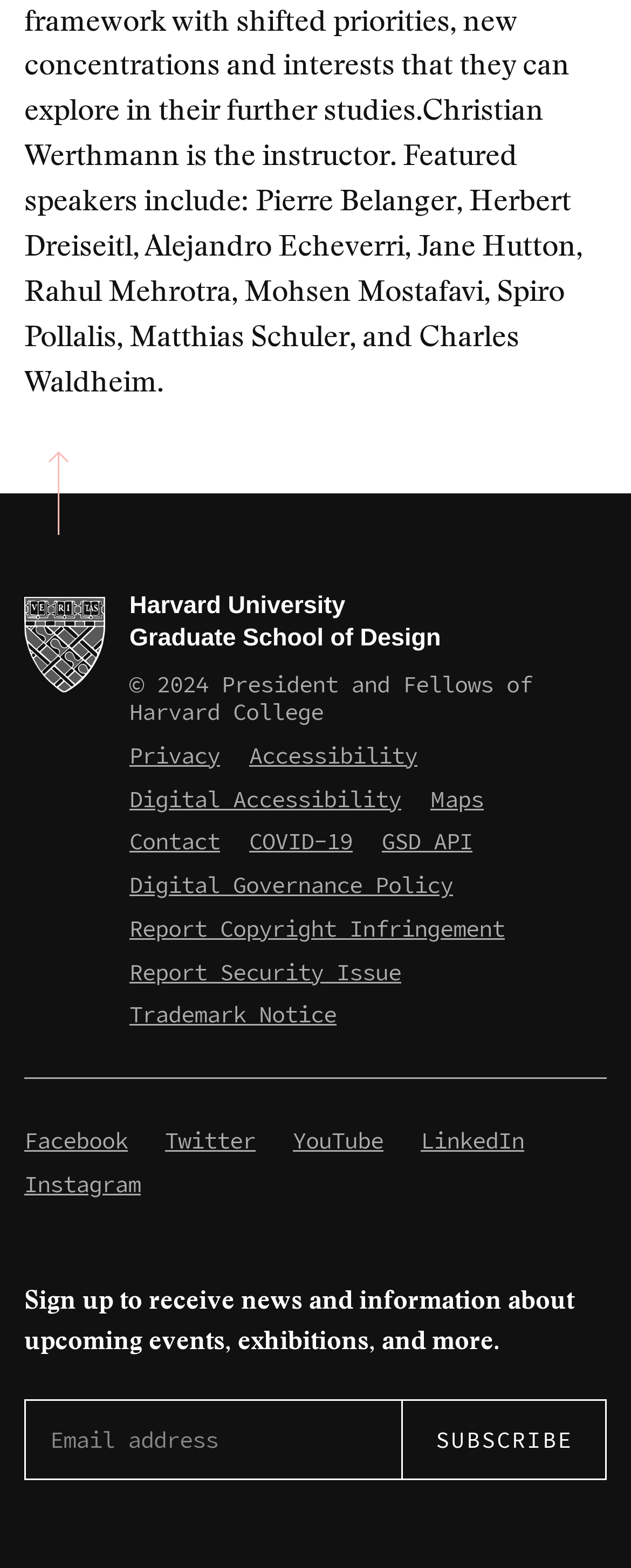What is the button below the textbox for?
Please respond to the question with a detailed and thorough explanation.

The button below the textbox says 'Subscribe', which suggests that it is used to submit the input in the textbox to receive news and information.